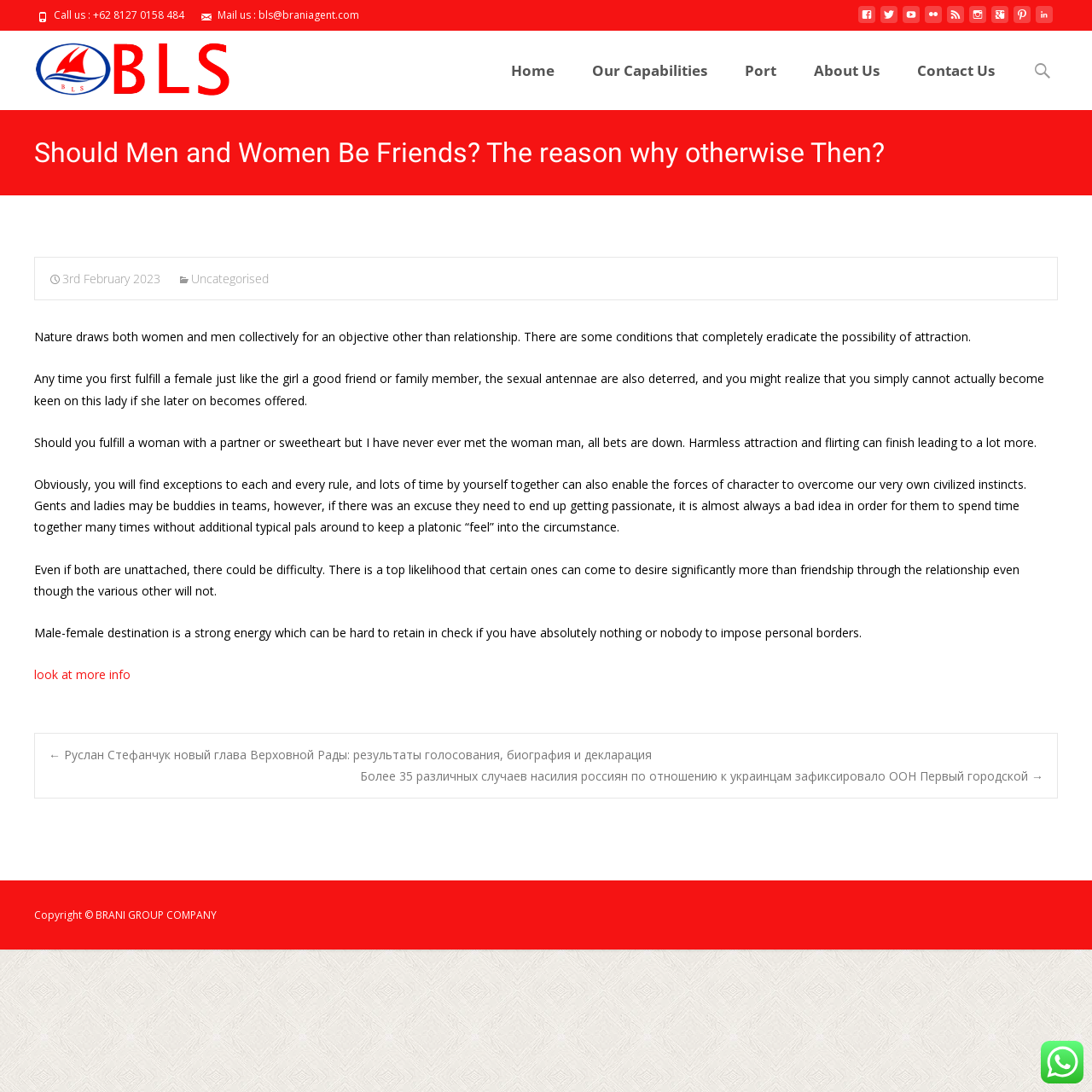Determine the bounding box for the HTML element described here: "look at more info". The coordinates should be given as [left, top, right, bottom] with each number being a float between 0 and 1.

[0.031, 0.61, 0.12, 0.625]